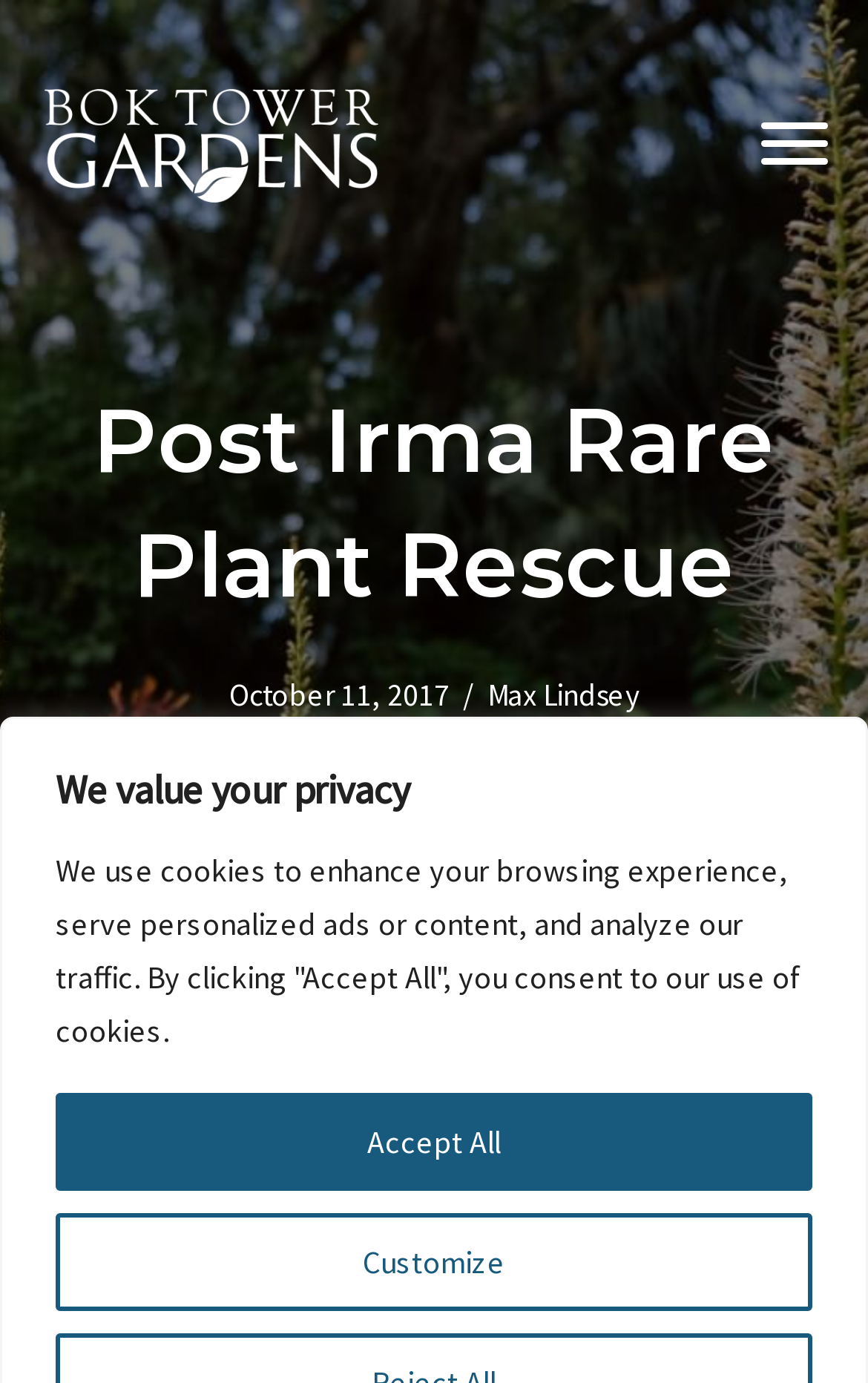Please predict the bounding box coordinates (top-left x, top-left y, bottom-right x, bottom-right y) for the UI element in the screenshot that fits the description: Accept All

[0.064, 0.79, 0.936, 0.861]